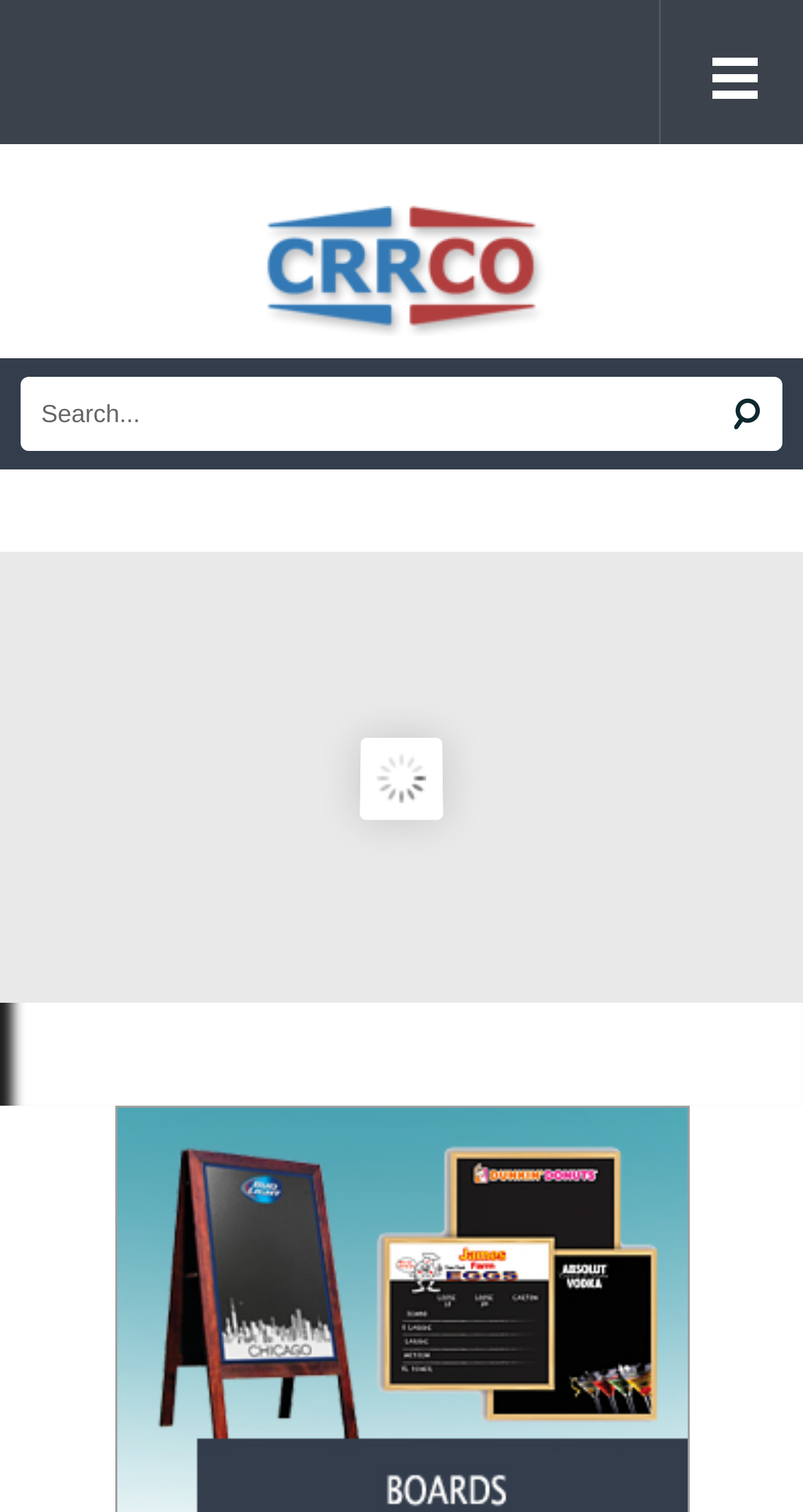Explain the contents of the webpage comprehensively.

The webpage is about Colonial Redi Record Corp, a company that produces high-quality custom design supplies, printing products, and office accessories. 

At the top of the page, there is a header section that spans the entire width of the page. Within this section, there is a link to the company's name, "Colonial Redi Record Corp", which is accompanied by an image of the company's logo. The logo is positioned to the left of the link.

Below the header section, there is a search bar that occupies most of the page's width. The search bar consists of a text box with a placeholder text "Search..." and a button with a magnifying glass icon to the right of the text box. The search bar is centered horizontally on the page.

On the top-right corner of the page, there is another link, but its purpose is unclear. 

There are no other prominent elements on the page, suggesting that the webpage may be a landing page or a portal to other sections of the website.